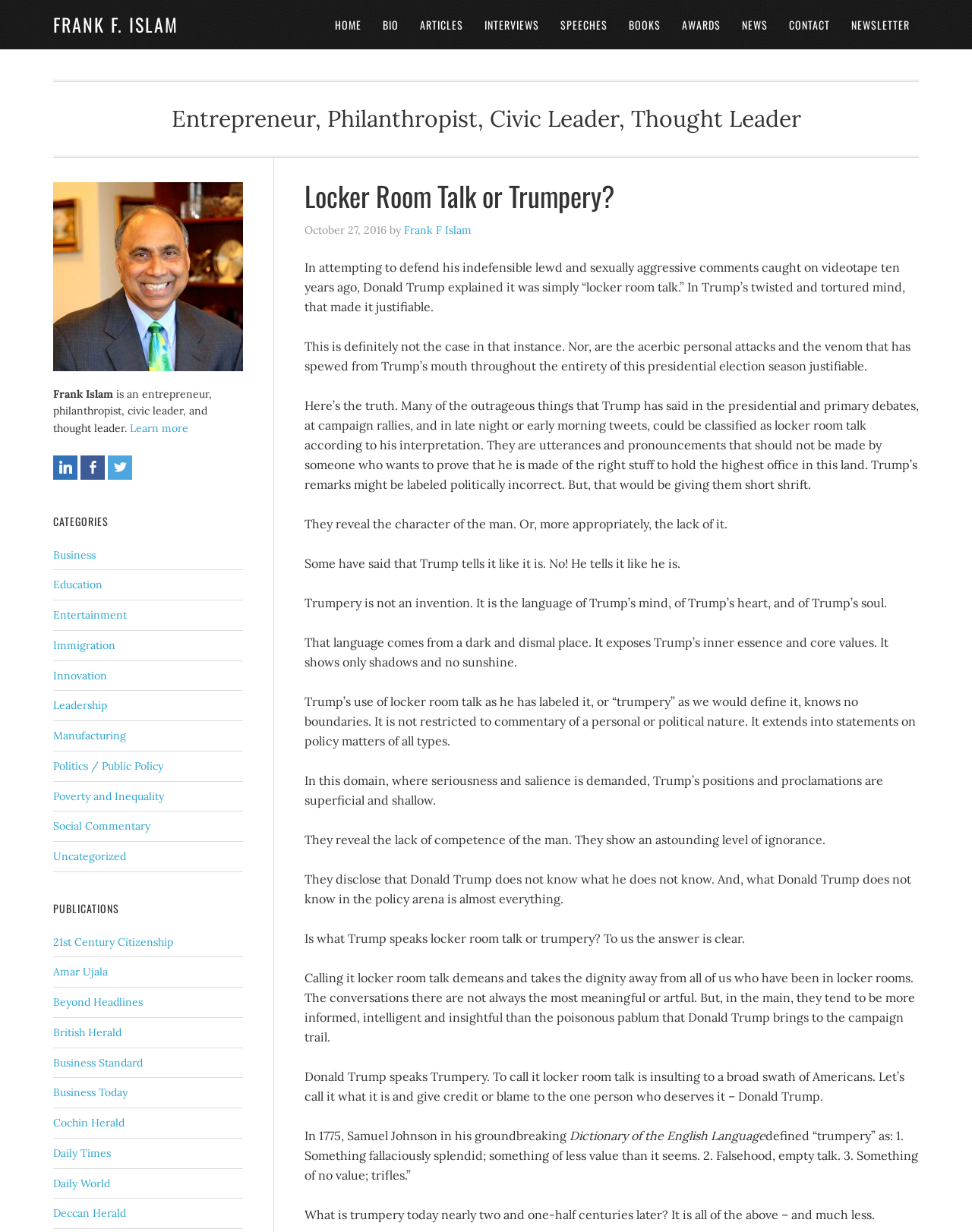Give a concise answer of one word or phrase to the question: 
How many categories are listed on the webpage?

14